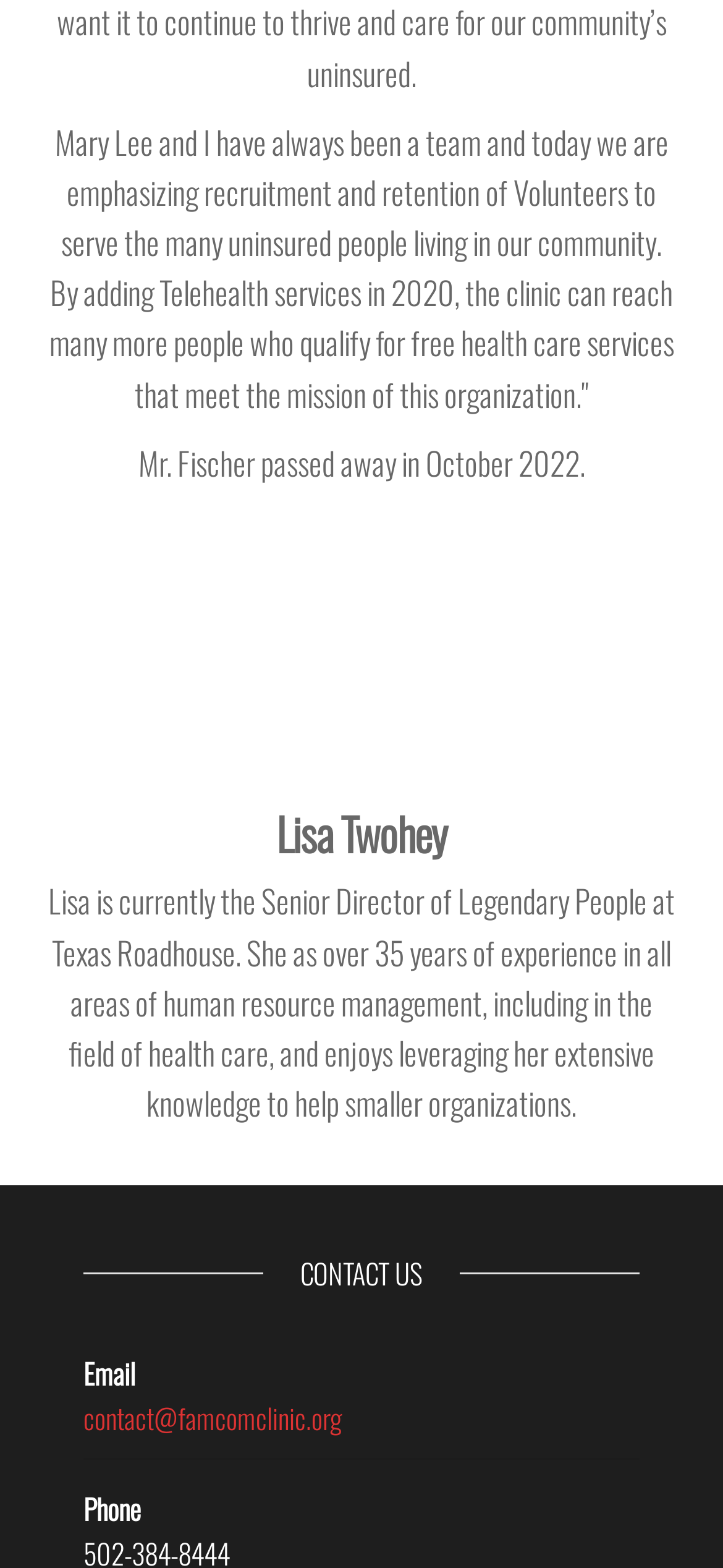What is the clinic's mission?
Based on the image, provide your answer in one word or phrase.

To provide free health care services